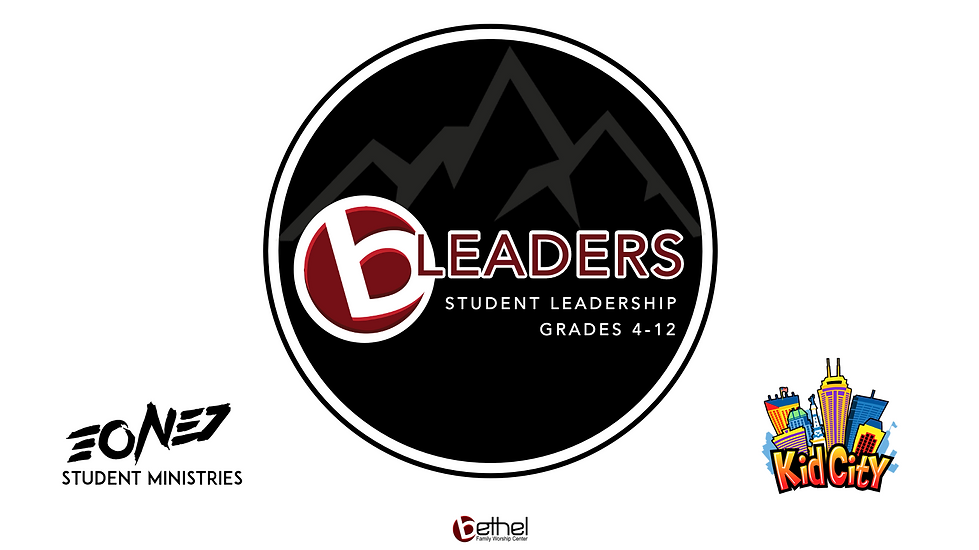What age group is the 'bLEADERS' program targeted towards?
Give a single word or phrase as your answer by examining the image.

Grades 4-12